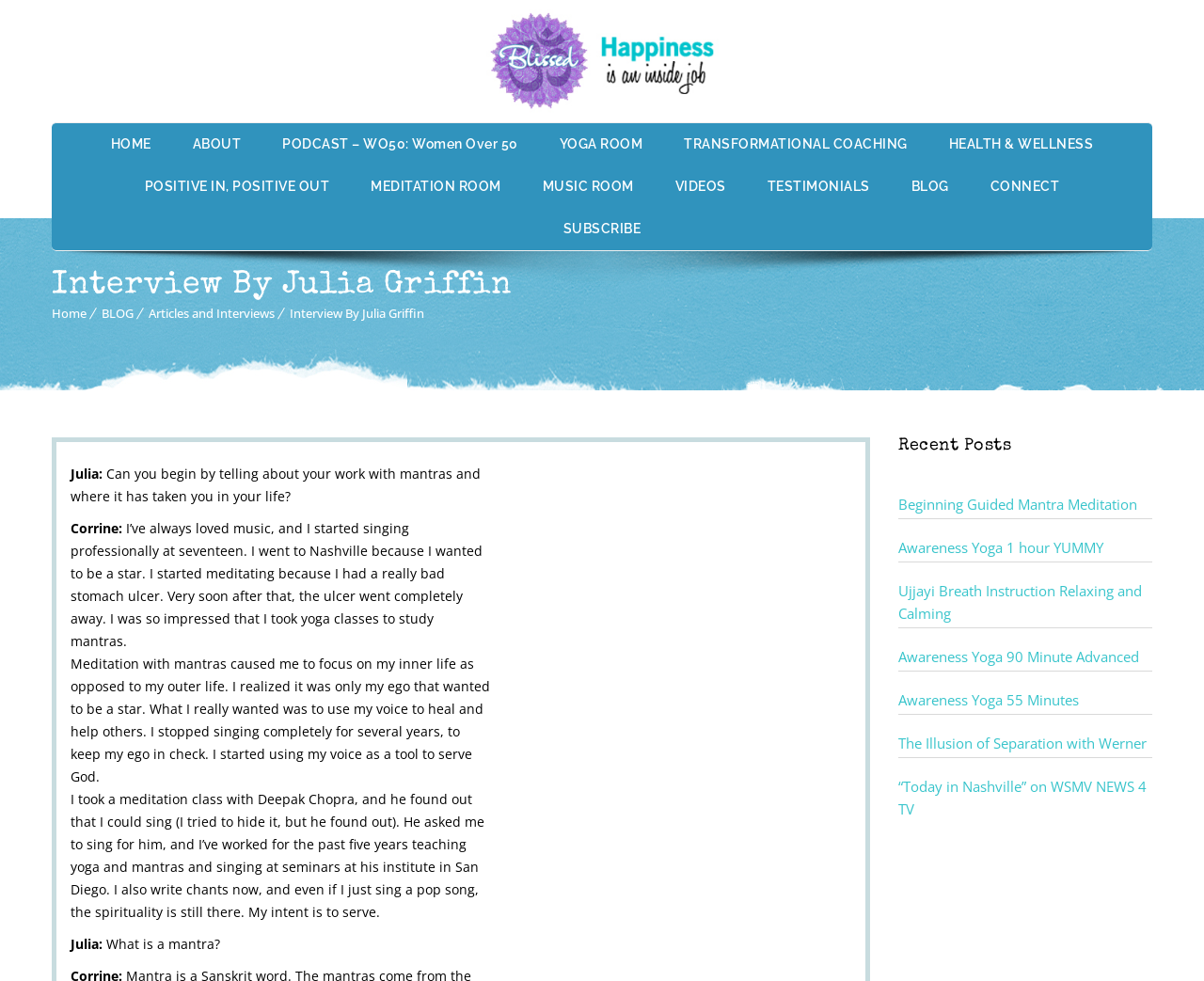Find the bounding box coordinates of the clickable region needed to perform the following instruction: "Open the 'Accessibility Tools' button". The coordinates should be provided as four float numbers between 0 and 1, i.e., [left, top, right, bottom].

[0.0, 0.096, 0.041, 0.146]